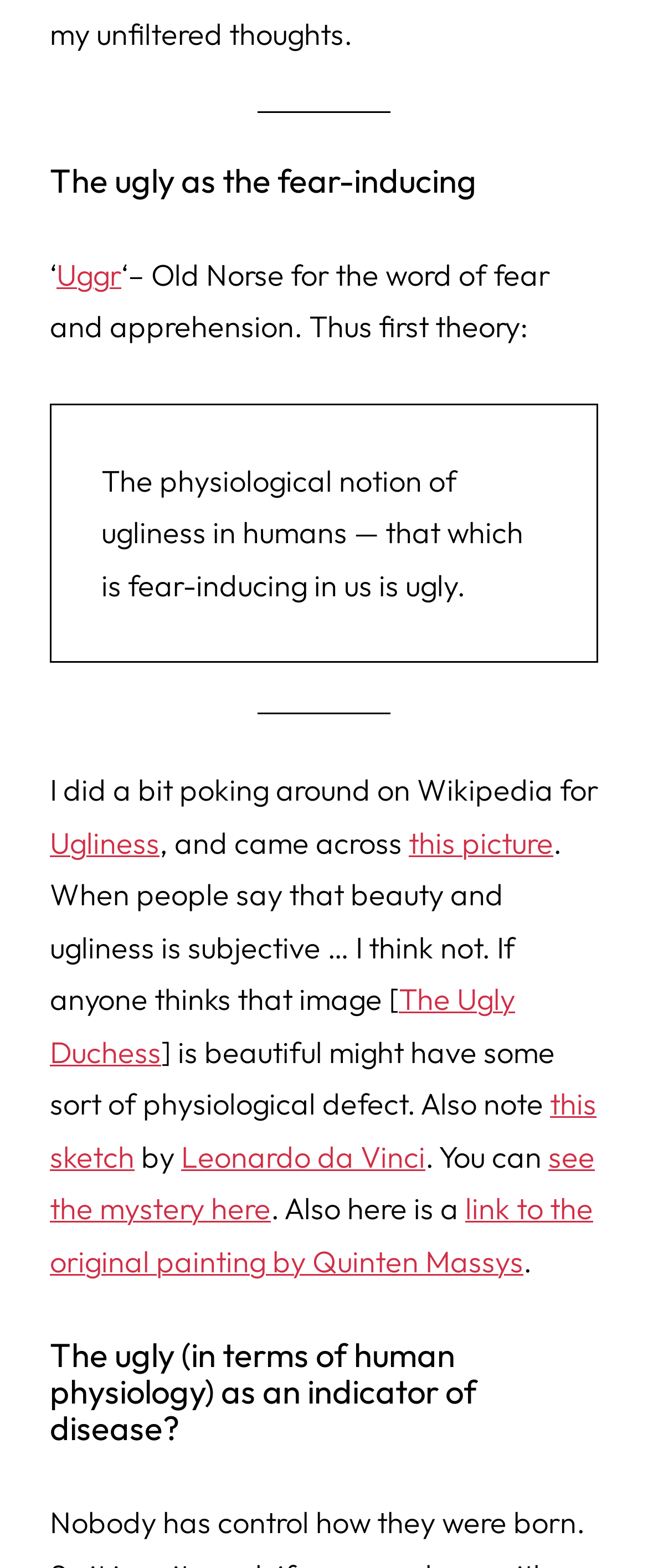Please determine the bounding box of the UI element that matches this description: this picture. The coordinates should be given as (top-left x, top-left y, bottom-right x, bottom-right y), with all values between 0 and 1.

[0.631, 0.525, 0.854, 0.55]